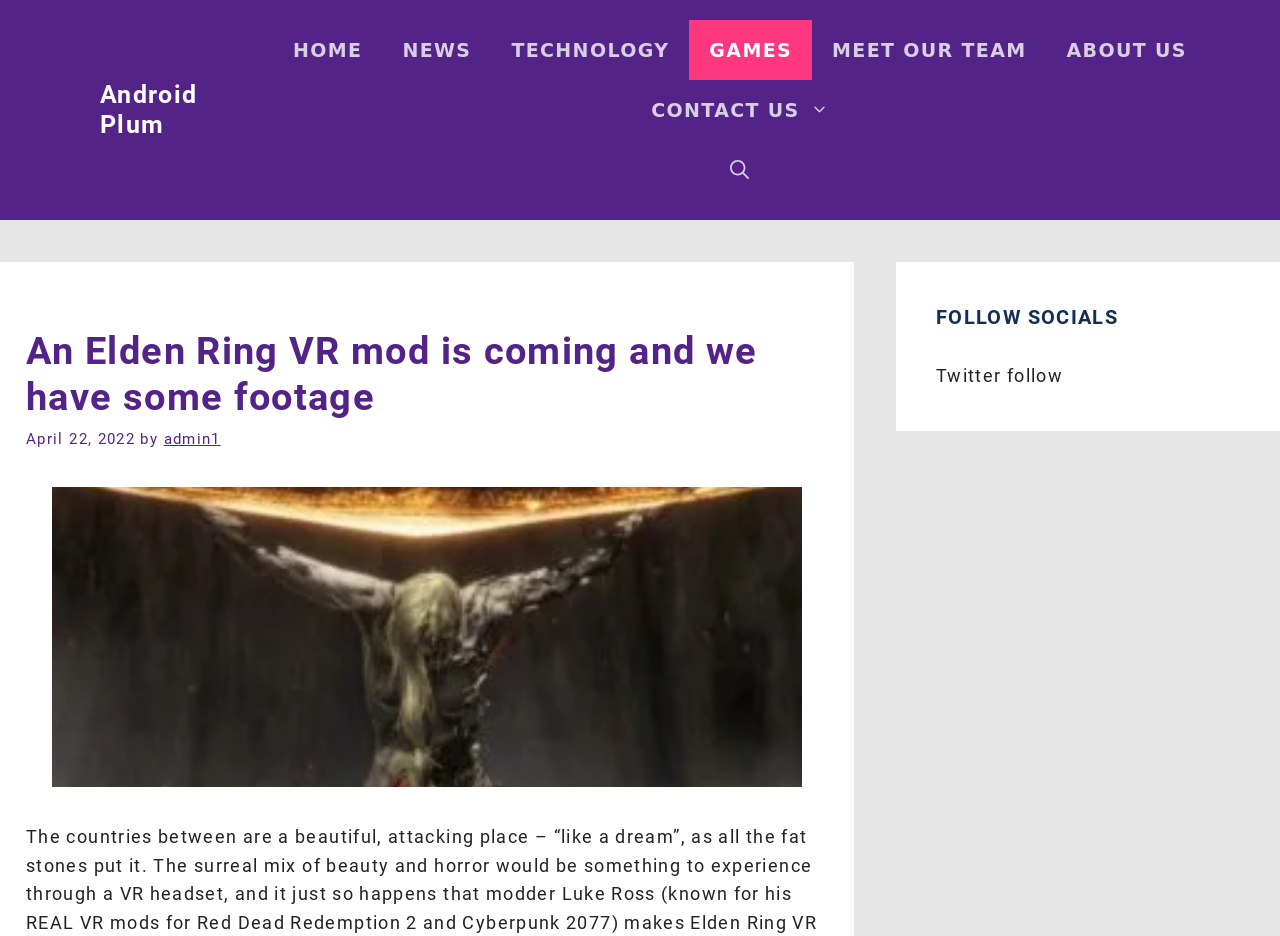What is the purpose of the button with the text 'Open Search Bar'?
Refer to the image and provide a thorough answer to the question.

I inferred the purpose of the button by looking at its text, which suggests that it opens a search bar.